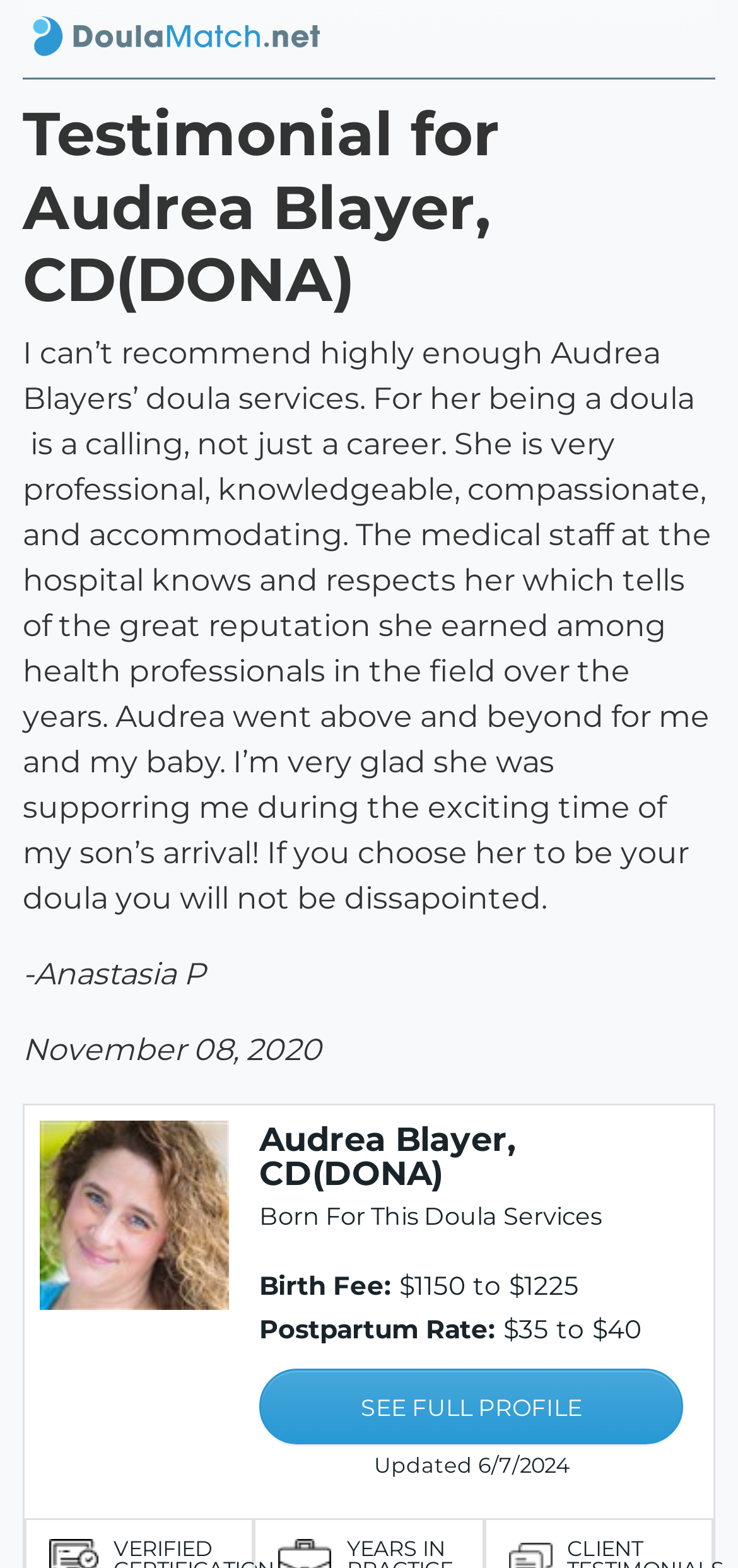Refer to the element description SEE FULL PROFILE and identify the corresponding bounding box in the screenshot. Format the coordinates as (top-left x, top-left y, bottom-right x, bottom-right y) with values in the range of 0 to 1.

[0.351, 0.873, 0.926, 0.922]